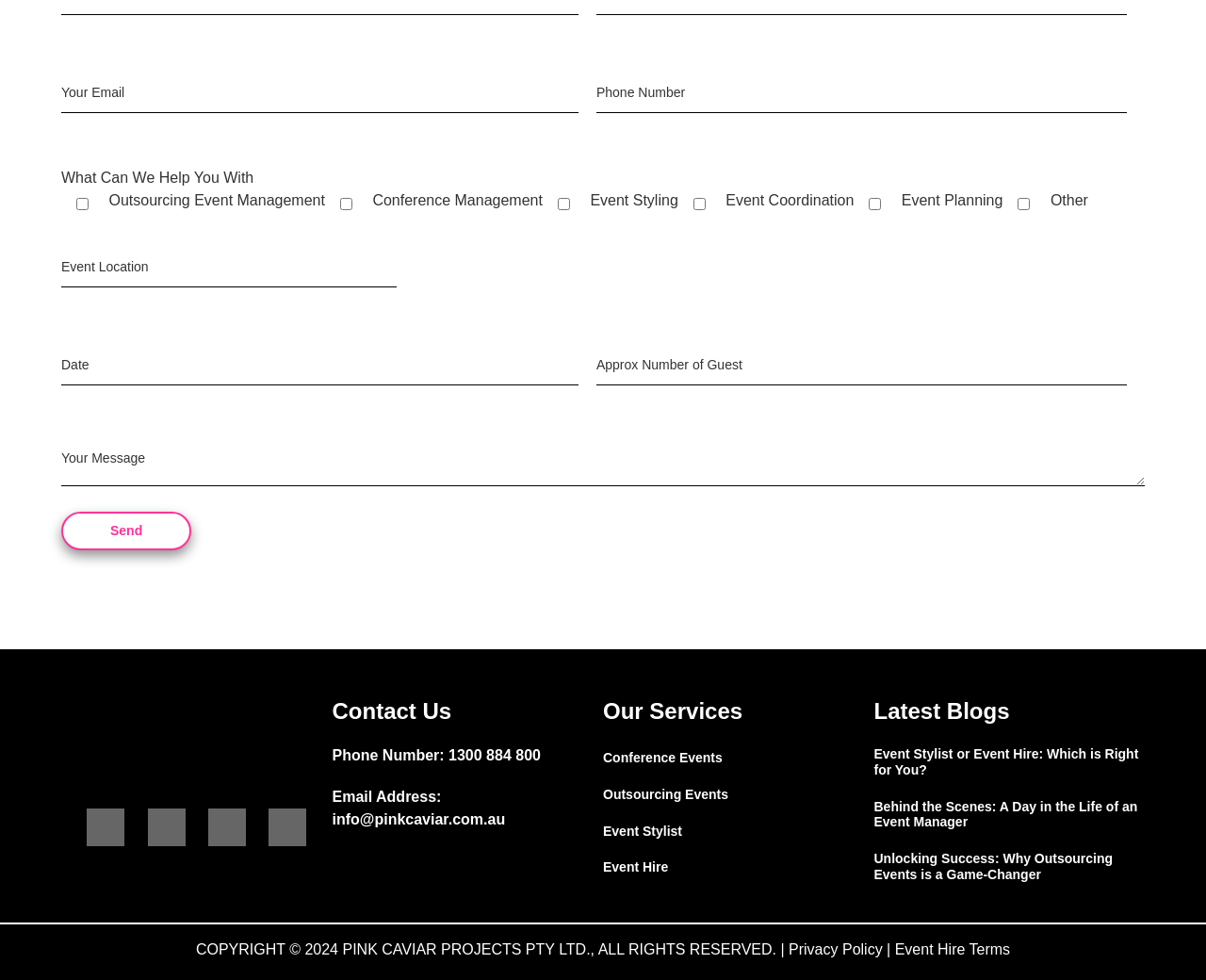Give a short answer to this question using one word or a phrase:
What is the purpose of the 'Send' button?

To send a message